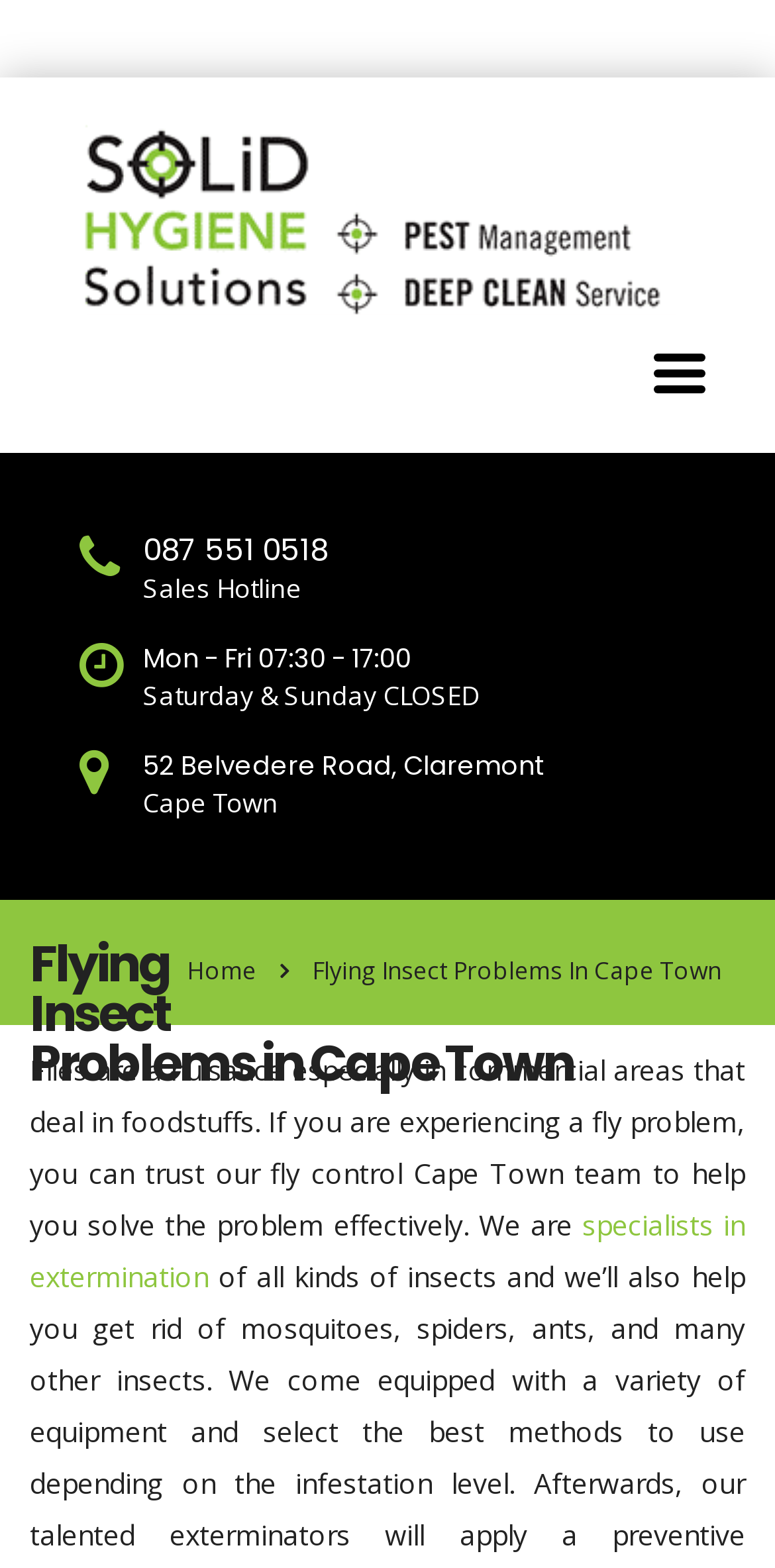Give the bounding box coordinates for the element described by: "087 551 0518".

[0.185, 0.337, 0.423, 0.364]